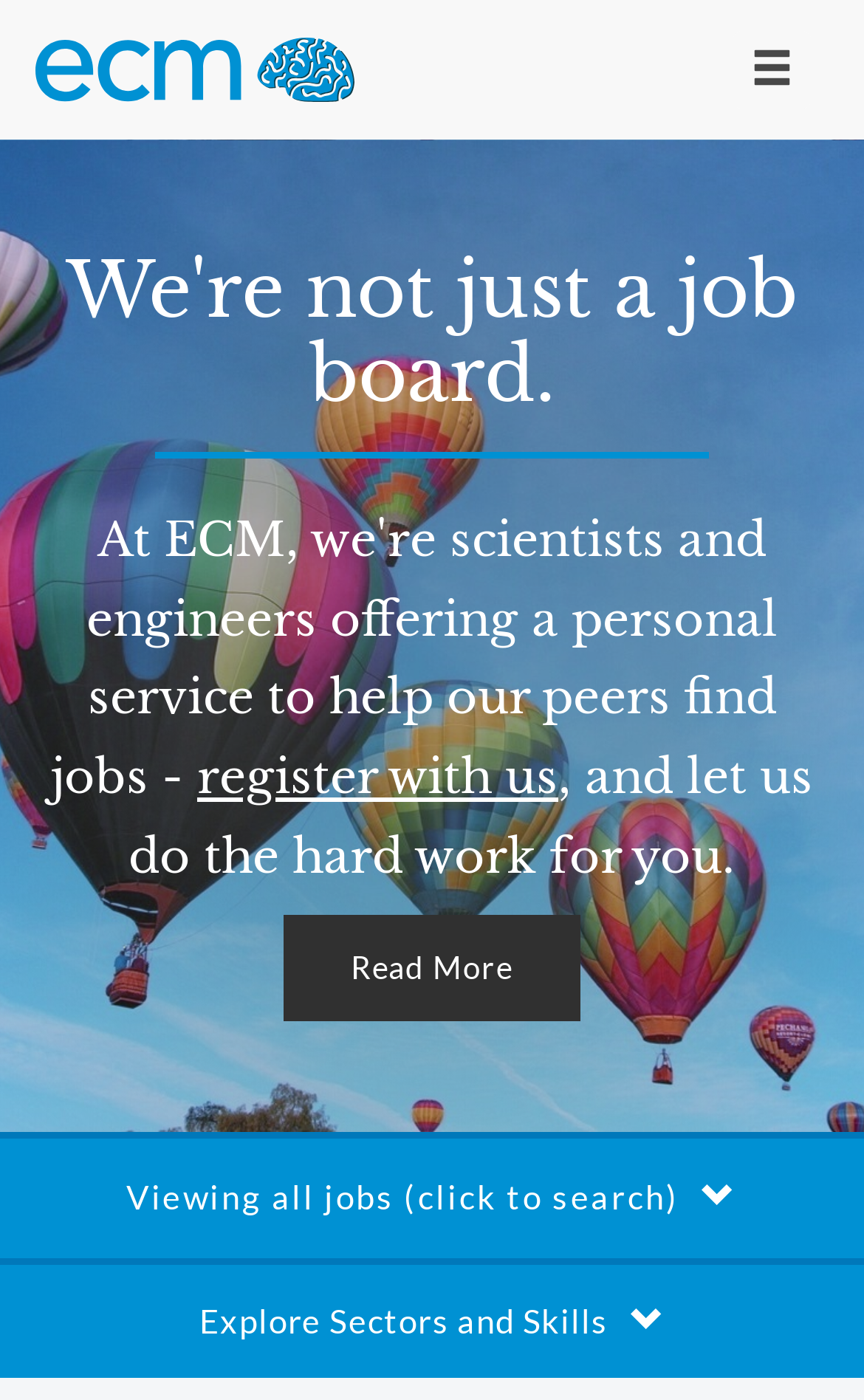What is the action suggested?
Look at the image and respond with a one-word or short phrase answer.

register with us